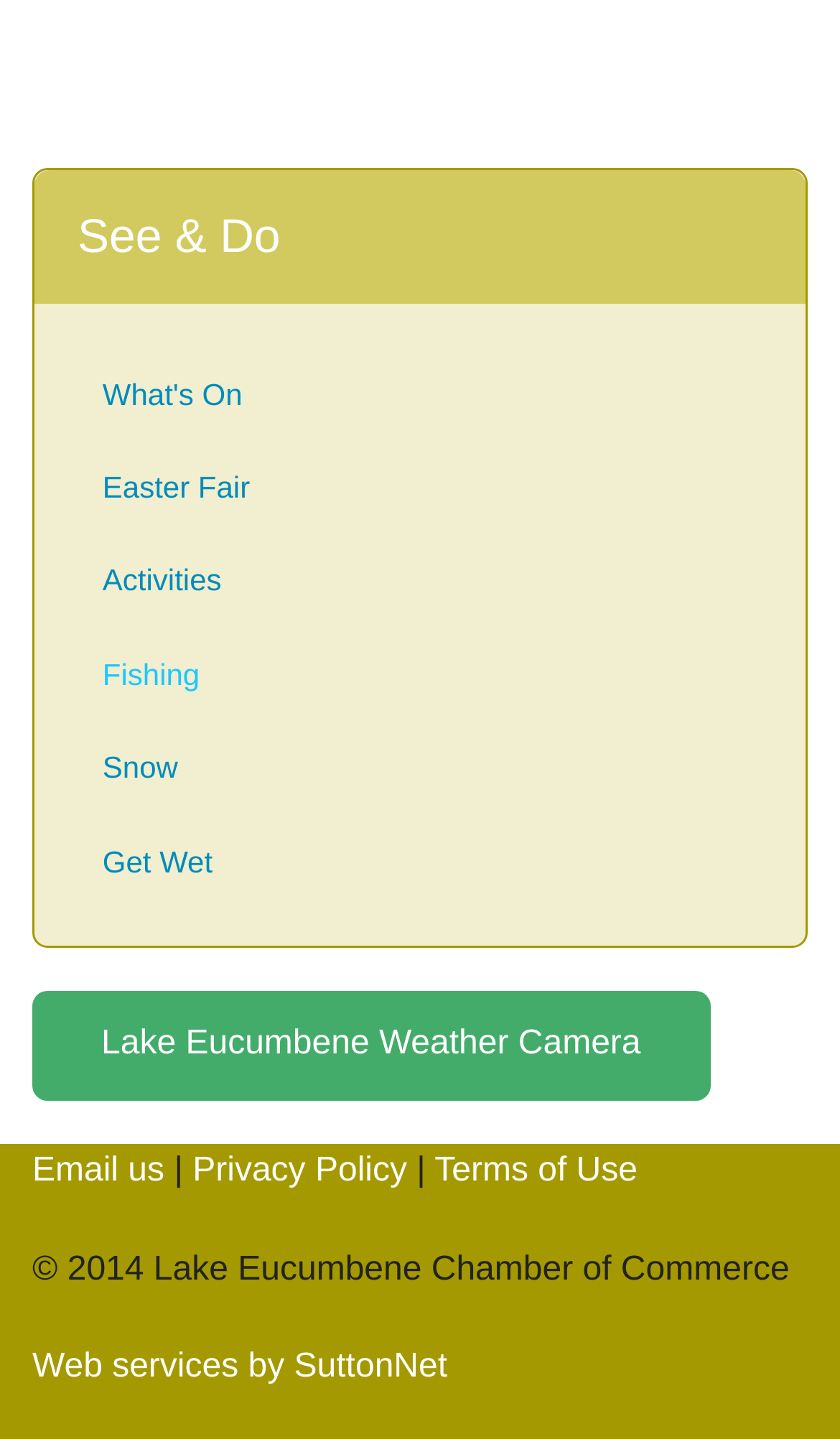Who provides the web services for this webpage?
Using the image as a reference, answer the question in detail.

The web services for this webpage are provided by SuttonNet, as indicated by the link element at the bottom of the webpage with the text 'Web services by SuttonNet'.